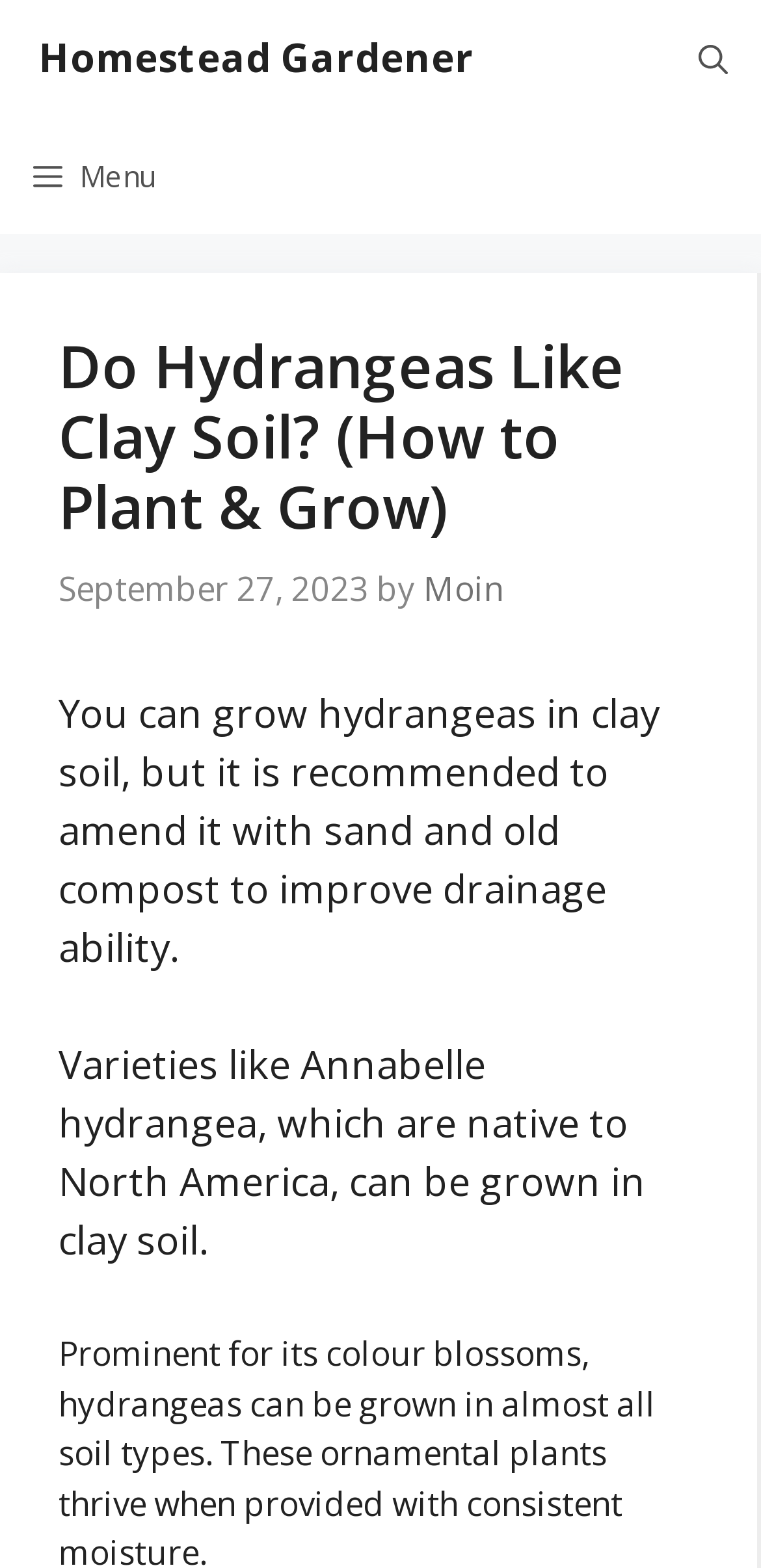Return the bounding box coordinates of the UI element that corresponds to this description: "PTSD". The coordinates must be given as four float numbers in the range of 0 and 1, [left, top, right, bottom].

None